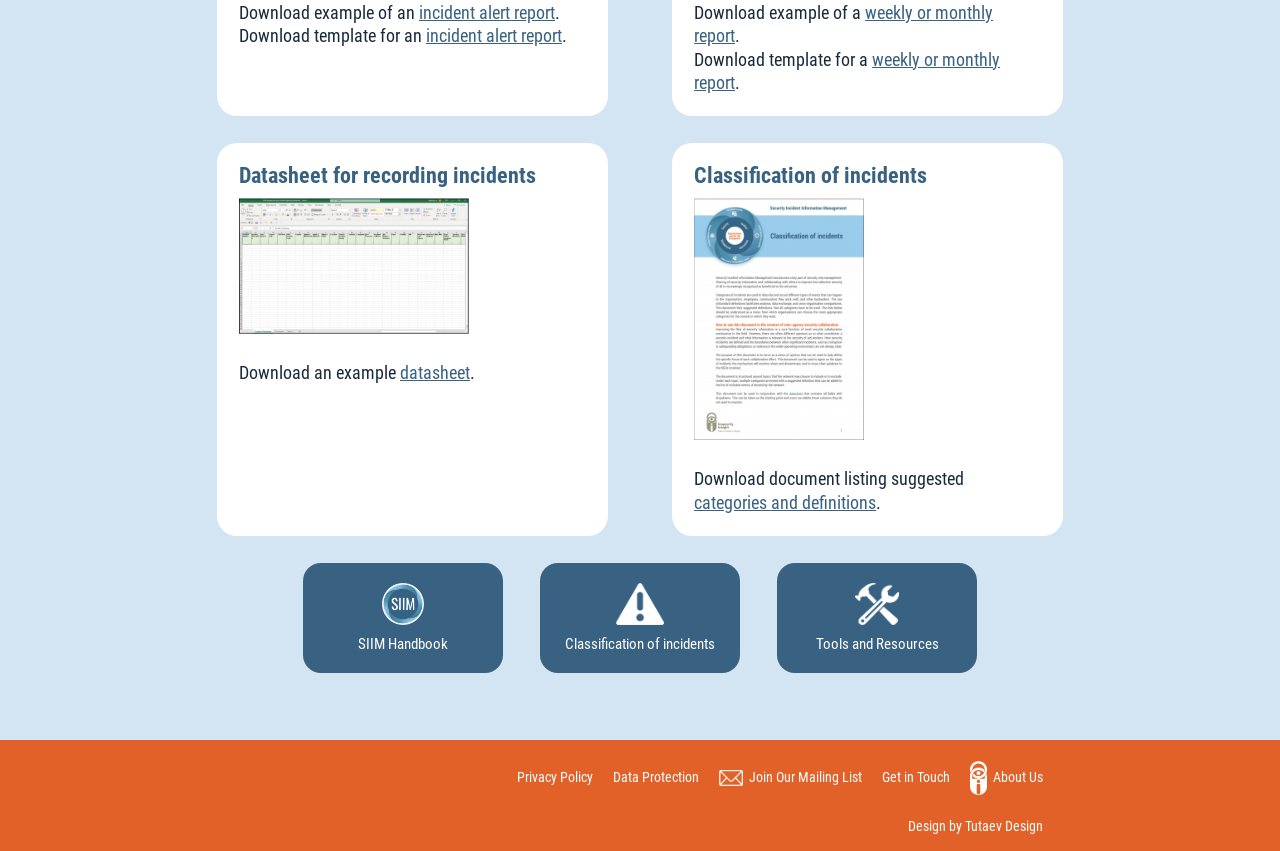Find the bounding box coordinates for the HTML element specified by: "Design by Tutaev Design".

[0.709, 0.959, 0.815, 0.981]